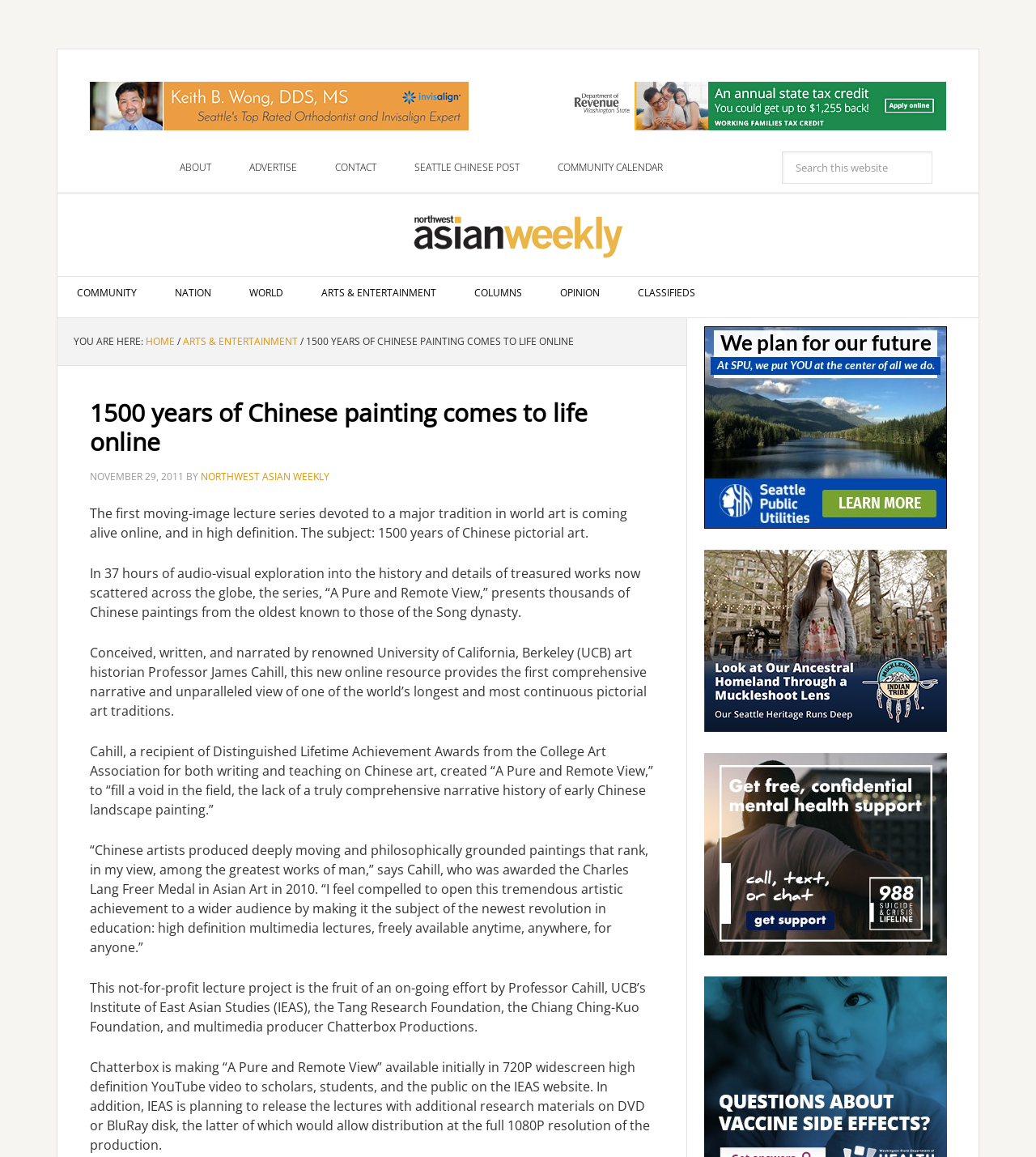Who is the narrator of the lecture series?
Examine the webpage screenshot and provide an in-depth answer to the question.

The narrator of the lecture series is Professor James Cahill, as stated in the text 'Conceived, written, and narrated by renowned University of California, Berkeley (UCB) art historian Professor James Cahill...'